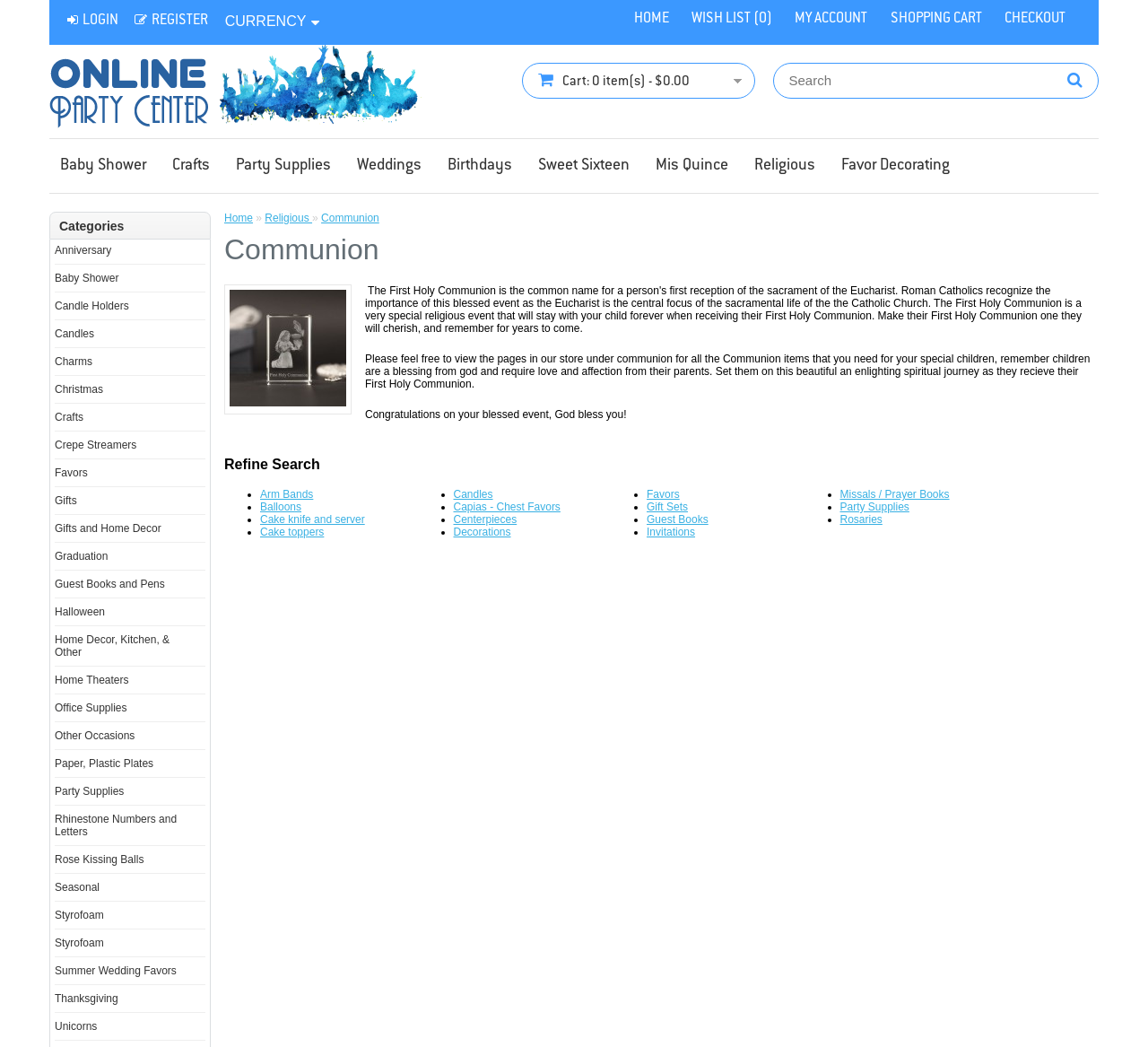Determine the bounding box coordinates of the element that should be clicked to execute the following command: "click on LOGIN".

[0.072, 0.014, 0.103, 0.027]